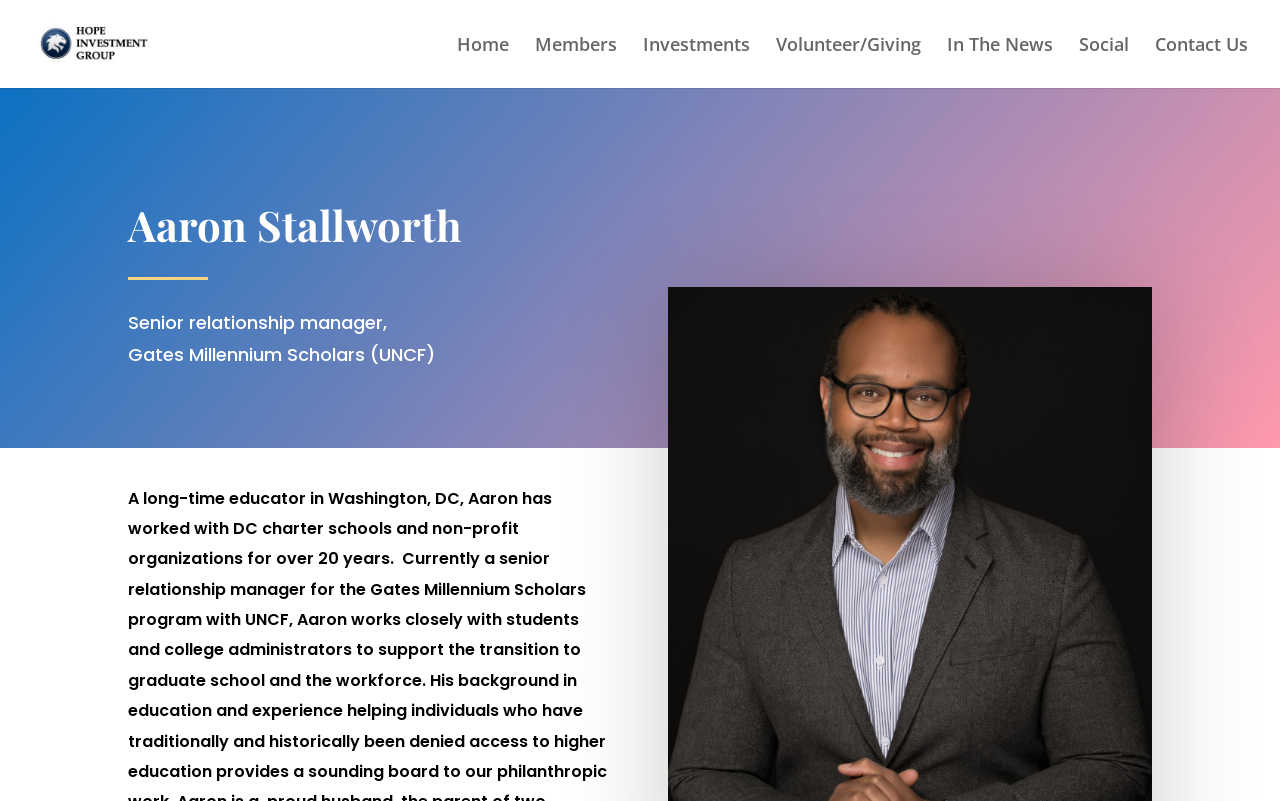Give a concise answer using one word or a phrase to the following question:
How many navigation links are on the top of the webpage?

7